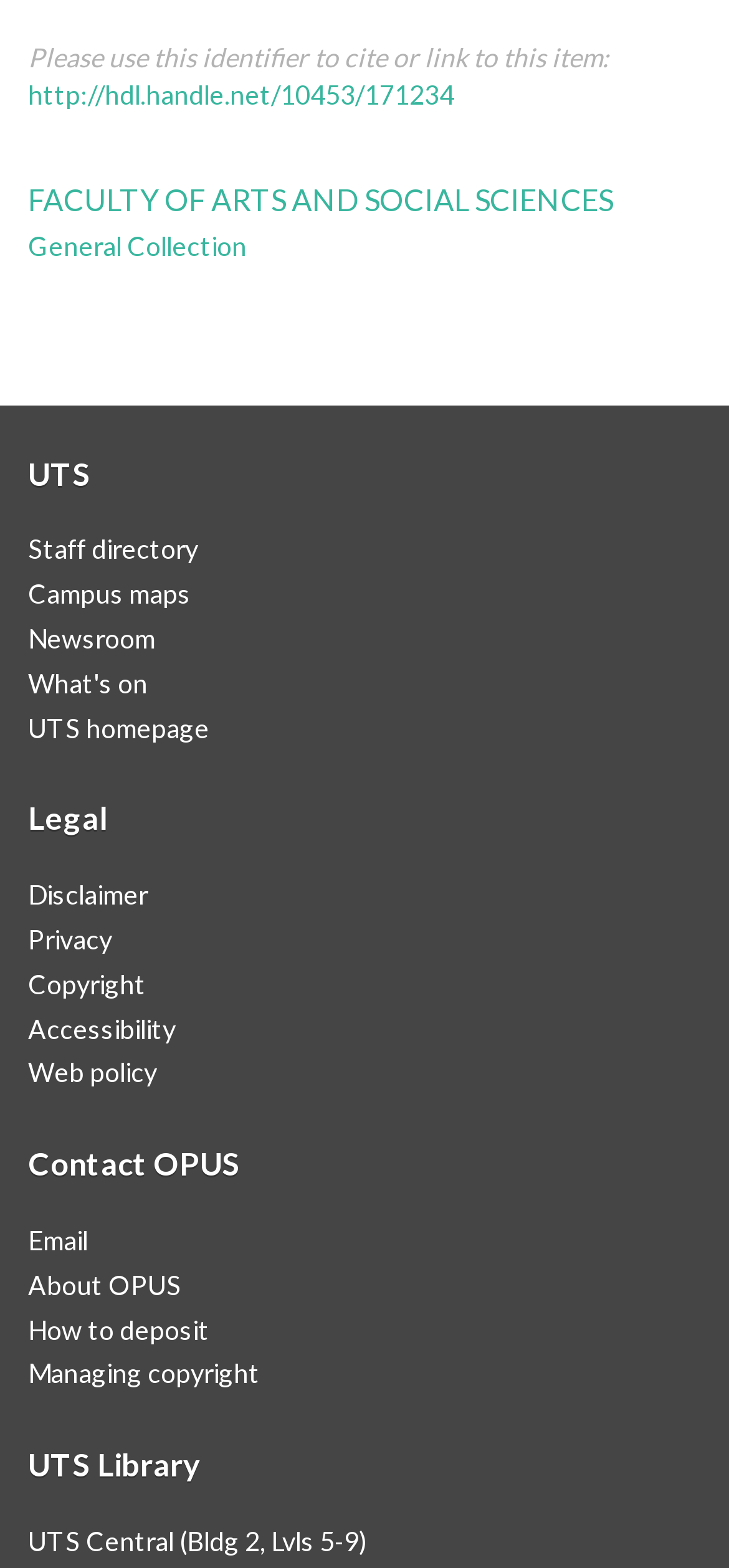Using the description "Staff directory", predict the bounding box of the relevant HTML element.

[0.038, 0.34, 0.272, 0.36]